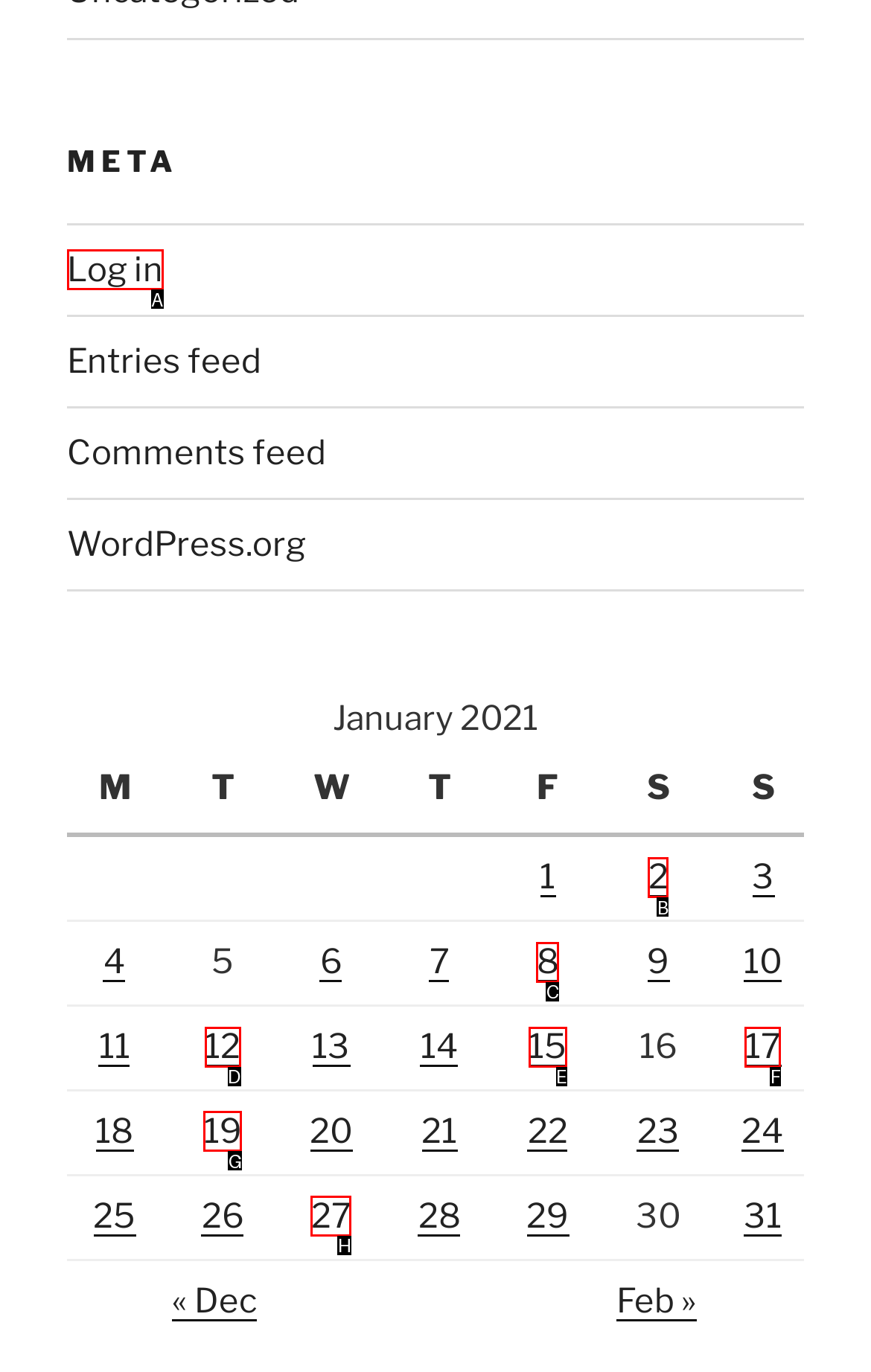Select the option that matches this description: Phone
Answer by giving the letter of the chosen option.

None